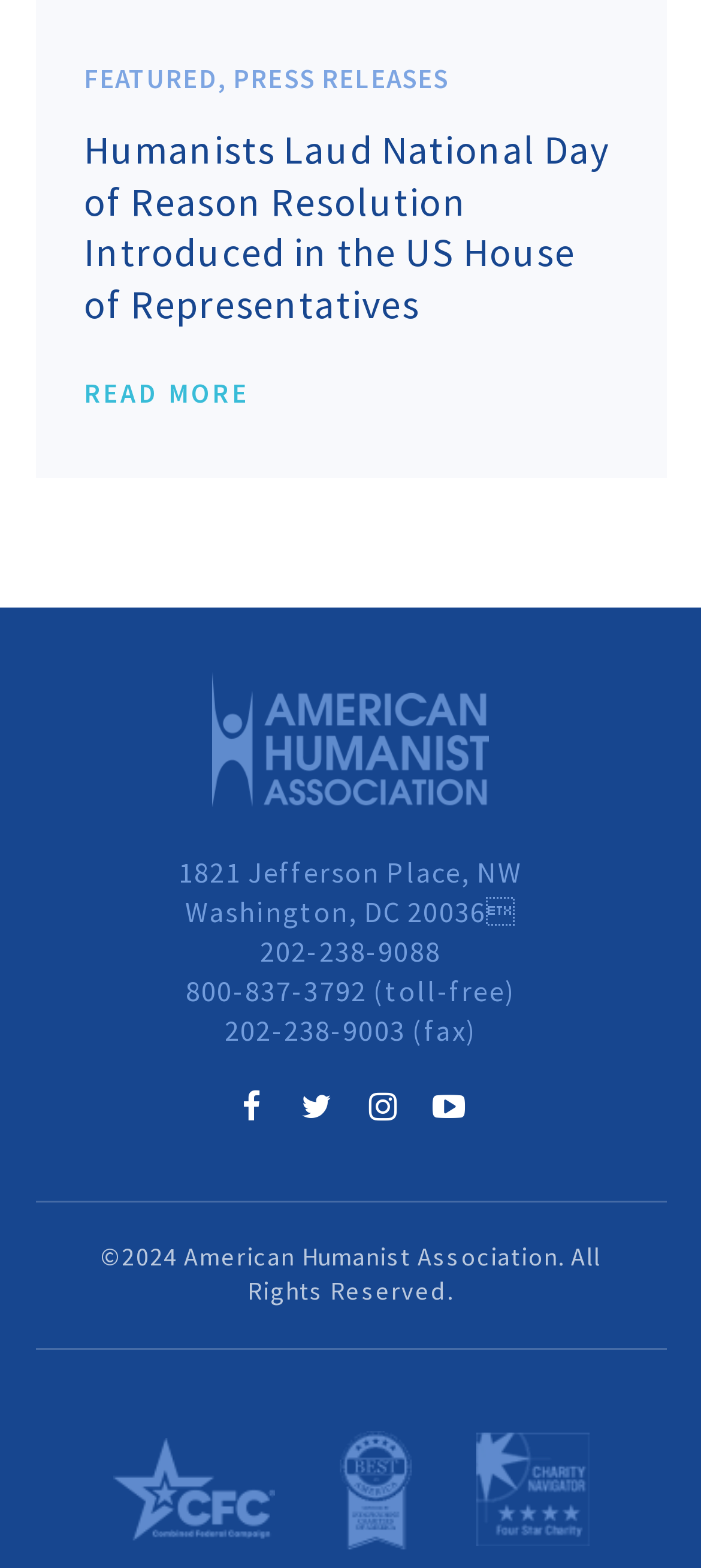Please give a short response to the question using one word or a phrase:
What is the name of the organization?

American Humanist Association